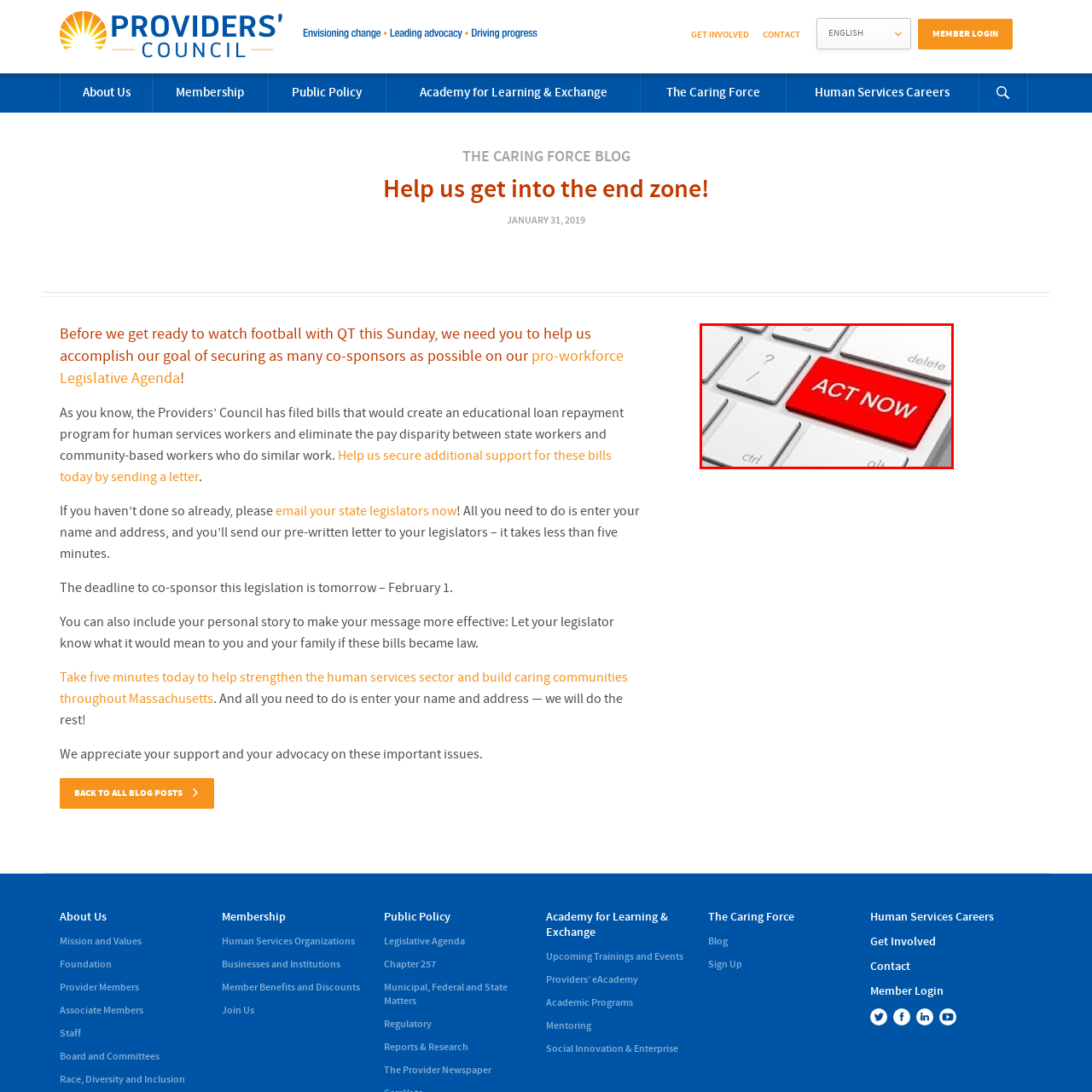Write a comprehensive caption detailing the image within the red boundary.

The image prominently features a red keyboard key labeled "ACT NOW," designed to capture attention and encourage immediate action. This key stands out against the white keys of the keyboard, symbolizing urgency and the importance of responding quickly to a call-to-action, likely related to advocacy or support for a cause. The visual emphasis on the "ACT NOW" button is intended to motivate viewers to engage actively, possibly in a context related to policy support, legislative initiatives, or community actions. This imagery aligns with the message of empowering individuals to take impactful steps in a timely manner.